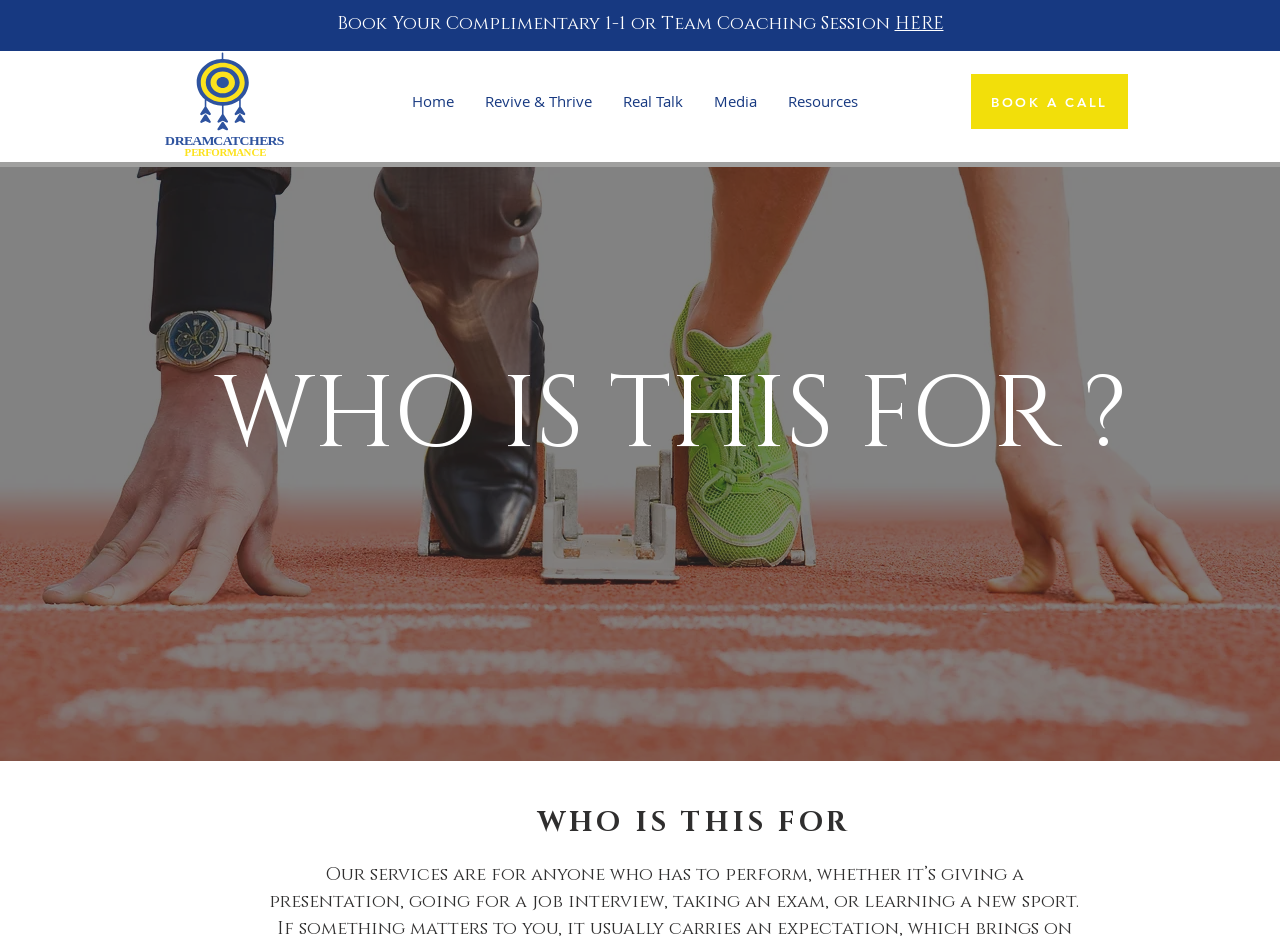Can you find the bounding box coordinates for the UI element given this description: "DREAMCATCHERS PERFORMANCE"? Provide the coordinates as four float numbers between 0 and 1: [left, top, right, bottom].

[0.117, 0.039, 0.23, 0.176]